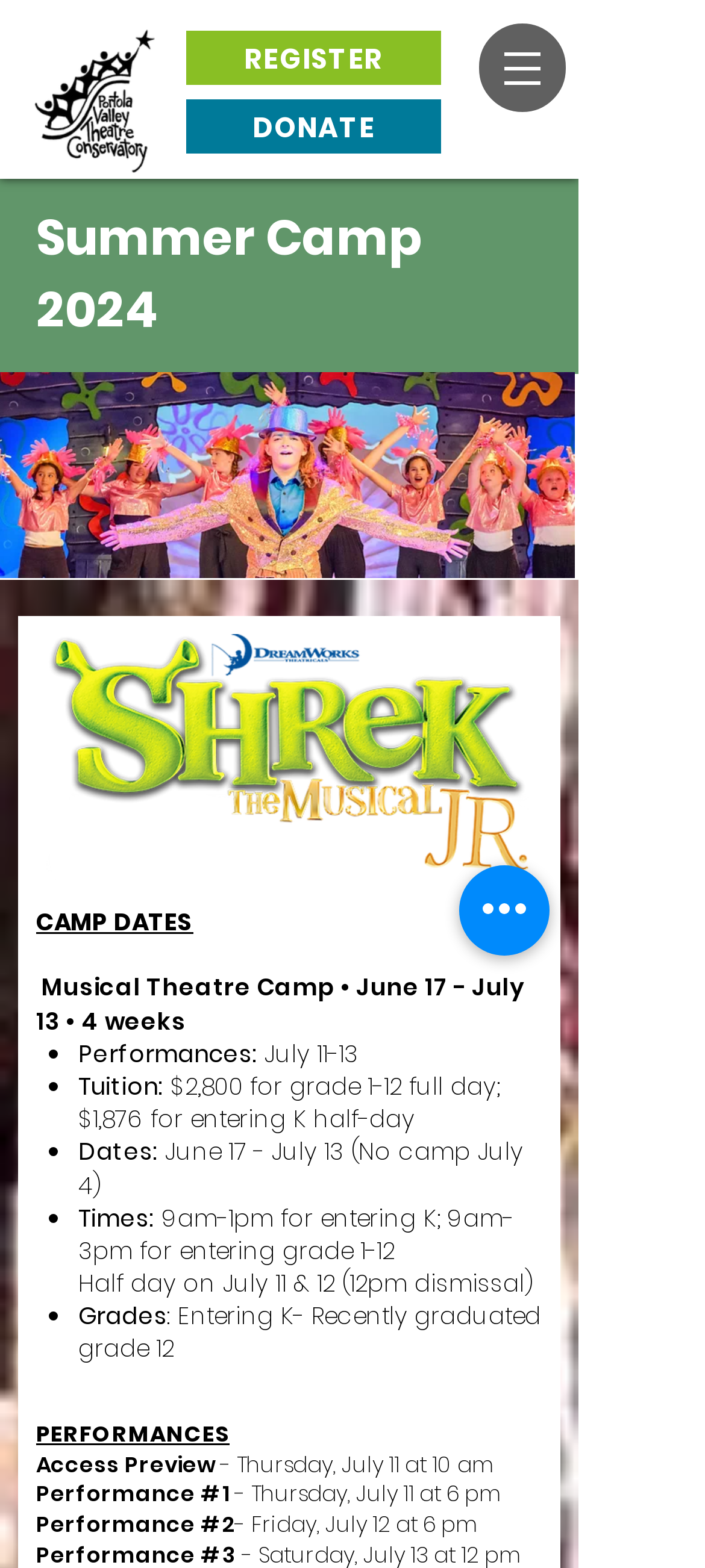Identify the bounding box for the described UI element. Provide the coordinates in (top-left x, top-left y, bottom-right x, bottom-right y) format with values ranging from 0 to 1: REGISTER

[0.264, 0.02, 0.626, 0.054]